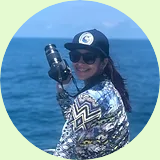Provide your answer in one word or a succinct phrase for the question: 
What is Evelyn Fróes Almeida's current degree pursuit?

Master's degree